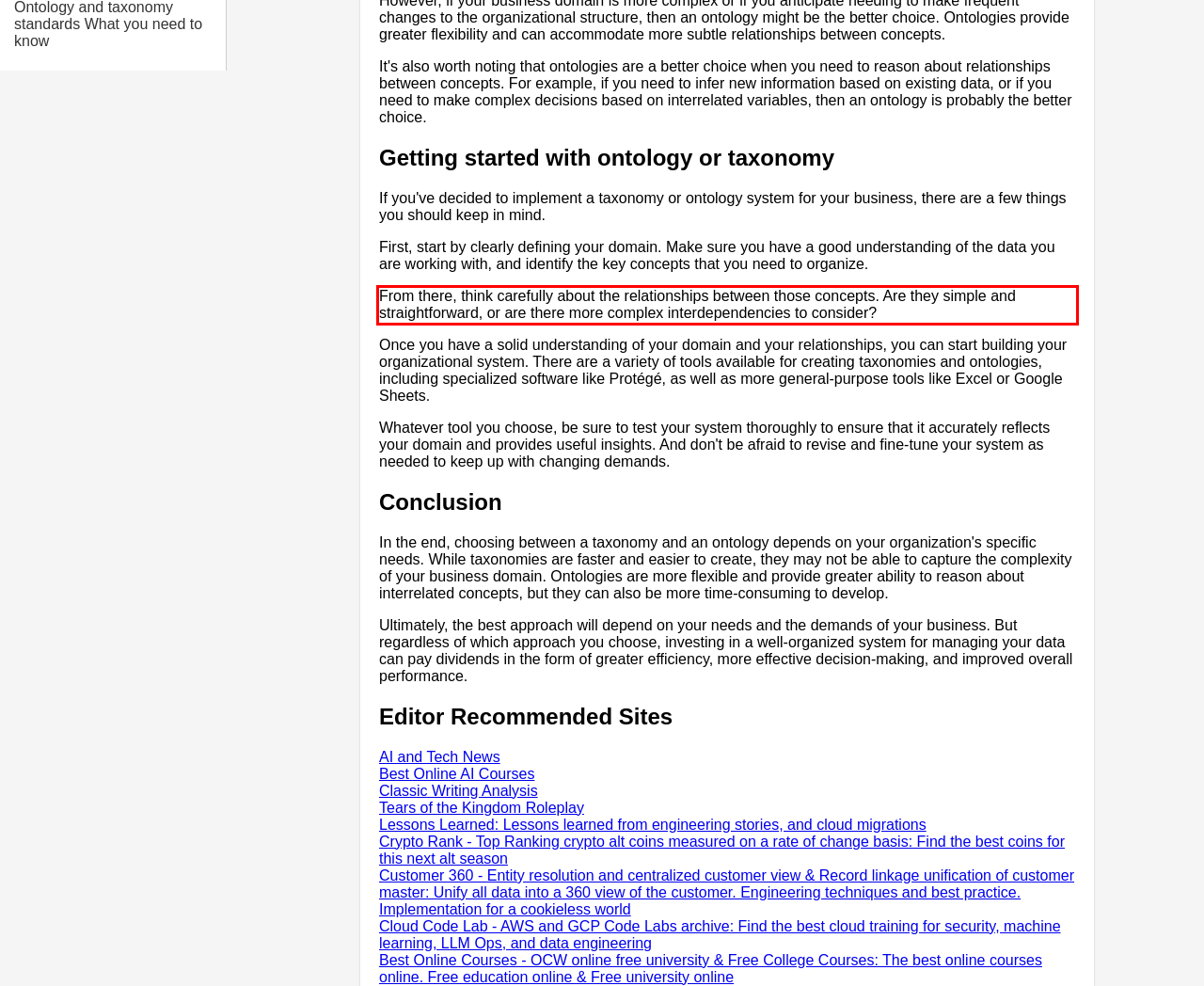Given the screenshot of a webpage, identify the red rectangle bounding box and recognize the text content inside it, generating the extracted text.

From there, think carefully about the relationships between those concepts. Are they simple and straightforward, or are there more complex interdependencies to consider?